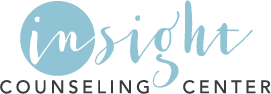Provide a comprehensive description of the image.

The image features the logo of the Insight Counseling Center, showcasing a modern and inviting design. The logo includes the word "insight" in a soft blue cursive font, conveying a sense of warmth and approachability, while the words "COUNSELING CENTER" are presented in a bold, darker font, emphasizing professionalism and stability. This combination reflects the center’s commitment to creating a supportive environment for clients seeking mental health services. The logo effectively represents the center's mission to foster personal growth and healing through a safe and validating therapeutic relationship.